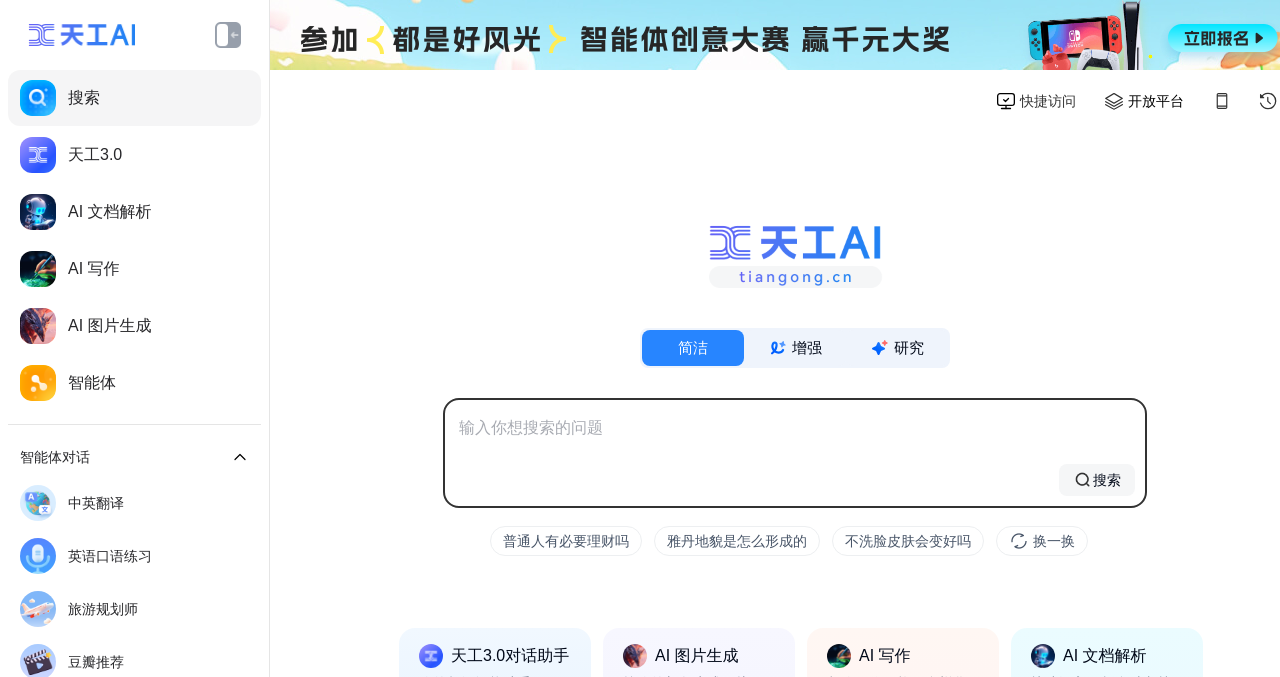Locate the coordinates of the bounding box for the clickable region that fulfills this instruction: "explore smart dialogue".

[0.016, 0.662, 0.07, 0.686]